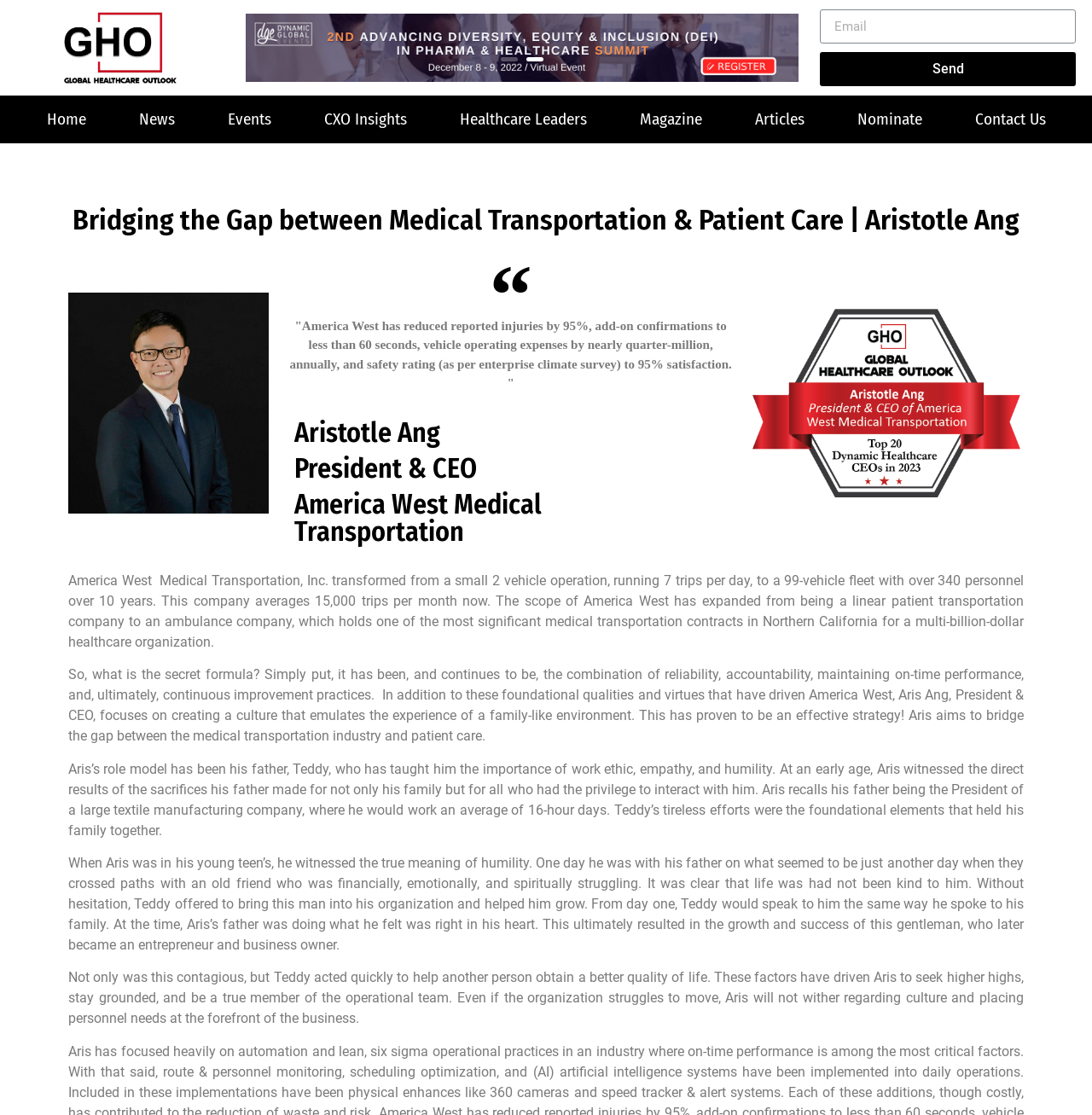What is the name of Aris Ang's father?
Based on the image, give a one-word or short phrase answer.

Teddy